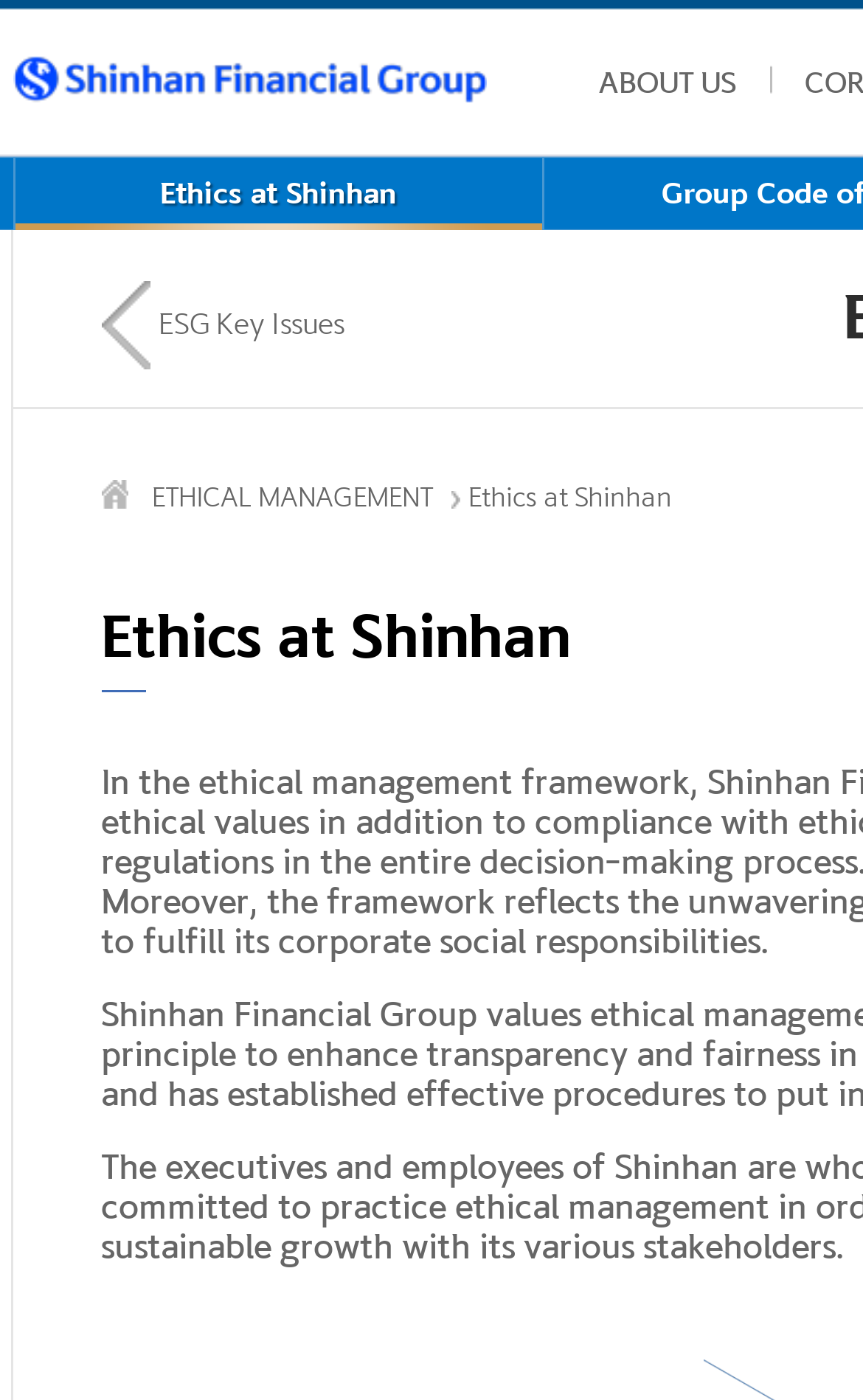Please respond to the question with a concise word or phrase:
What is the company's goal for growth?

sustainable growth